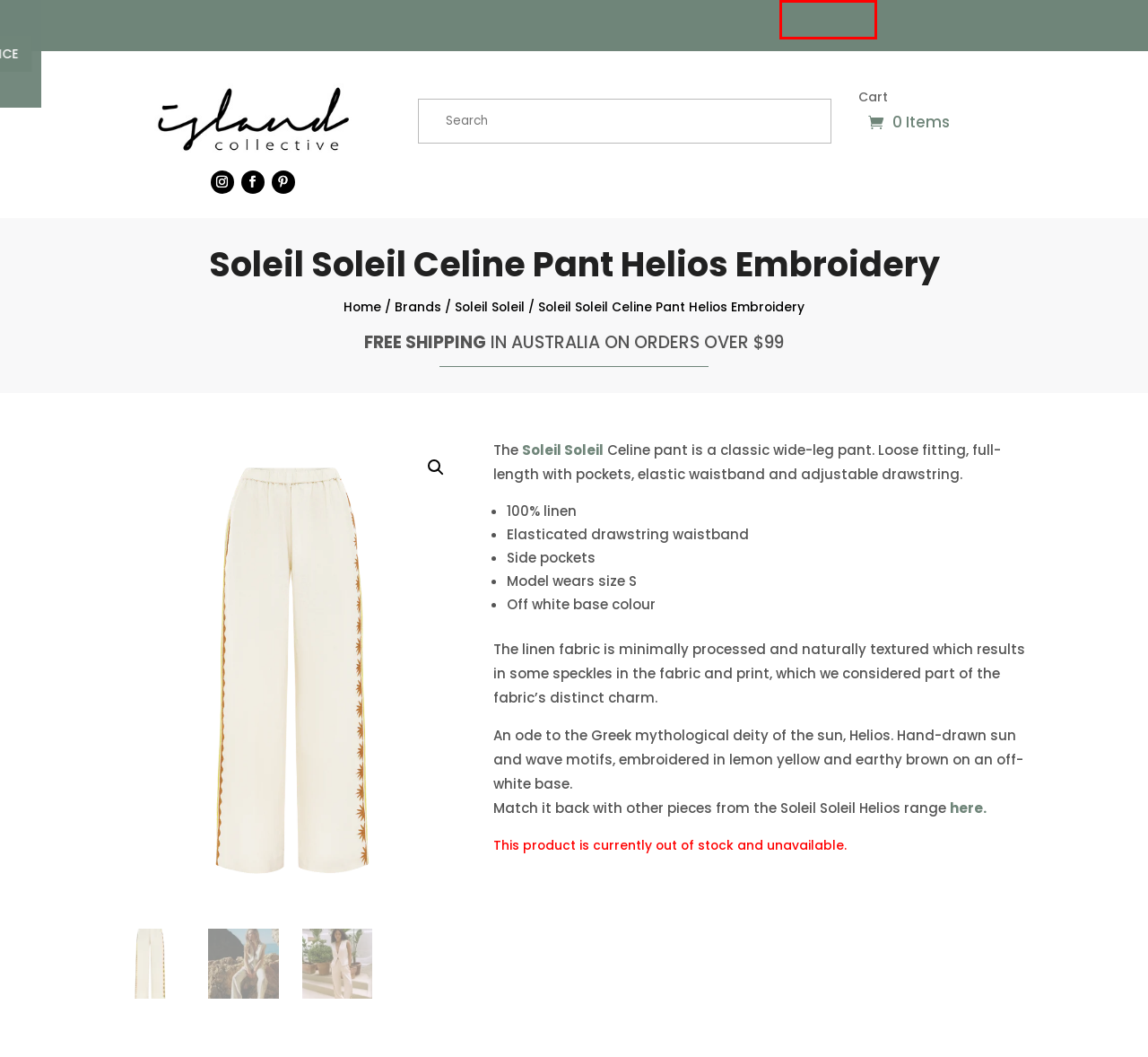Look at the screenshot of the webpage and find the element within the red bounding box. Choose the webpage description that best fits the new webpage that will appear after clicking the element. Here are the candidates:
A. Sale | Island Collective
B. Brands | Island Collective
C. Soleil Soleil | Island Collective
D. New In | Island Collective
E. Shop All | Island Collective
F. Fleur Yorston | Island Collective
G. Cart | Island Collective
H. Island Collective Bohemian Homewares | Island Collective

B